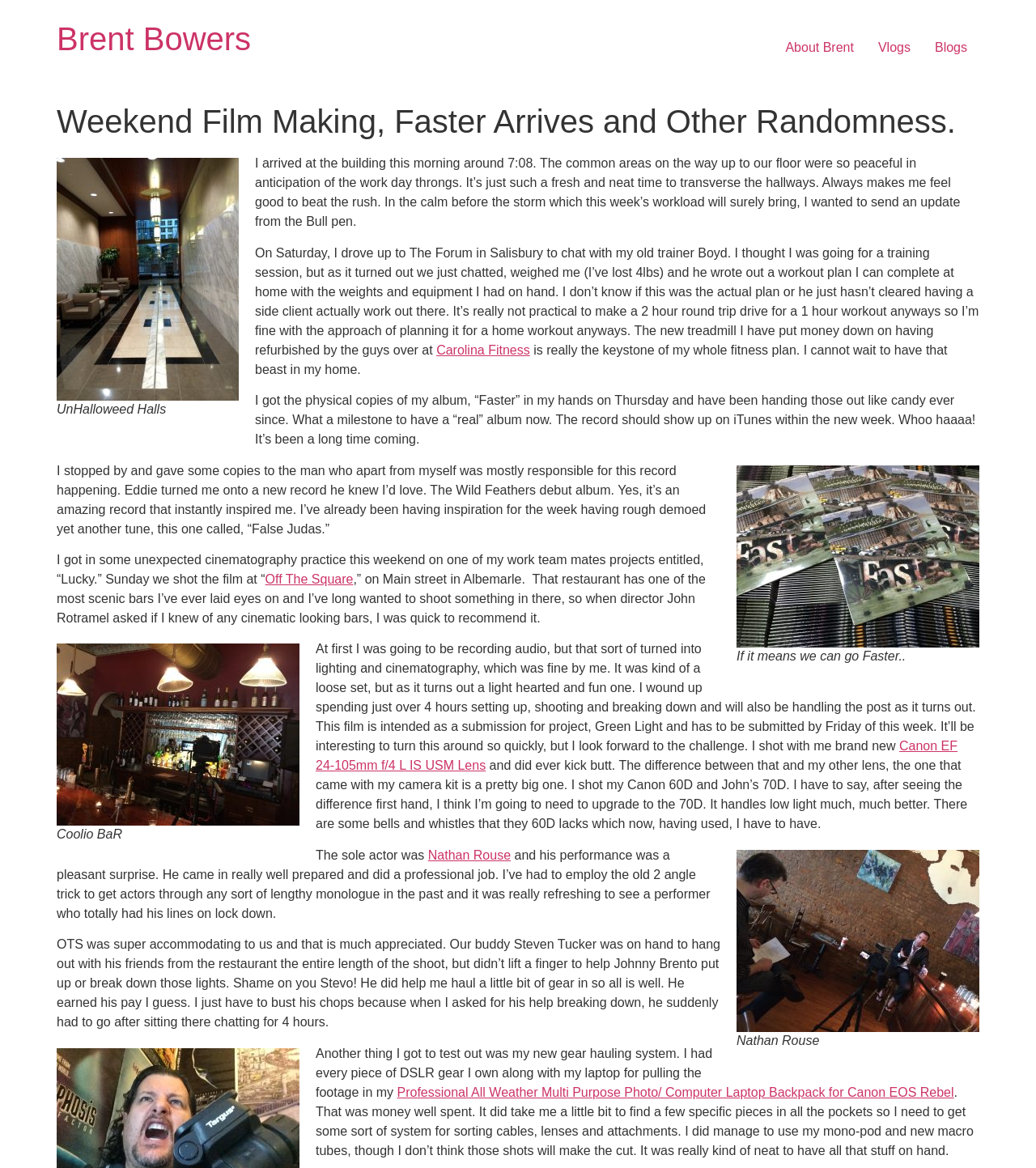What is the name of the lens used for shooting?
From the image, provide a succinct answer in one word or a short phrase.

Canon EF 24-105mm f/4 L IS USM Lens